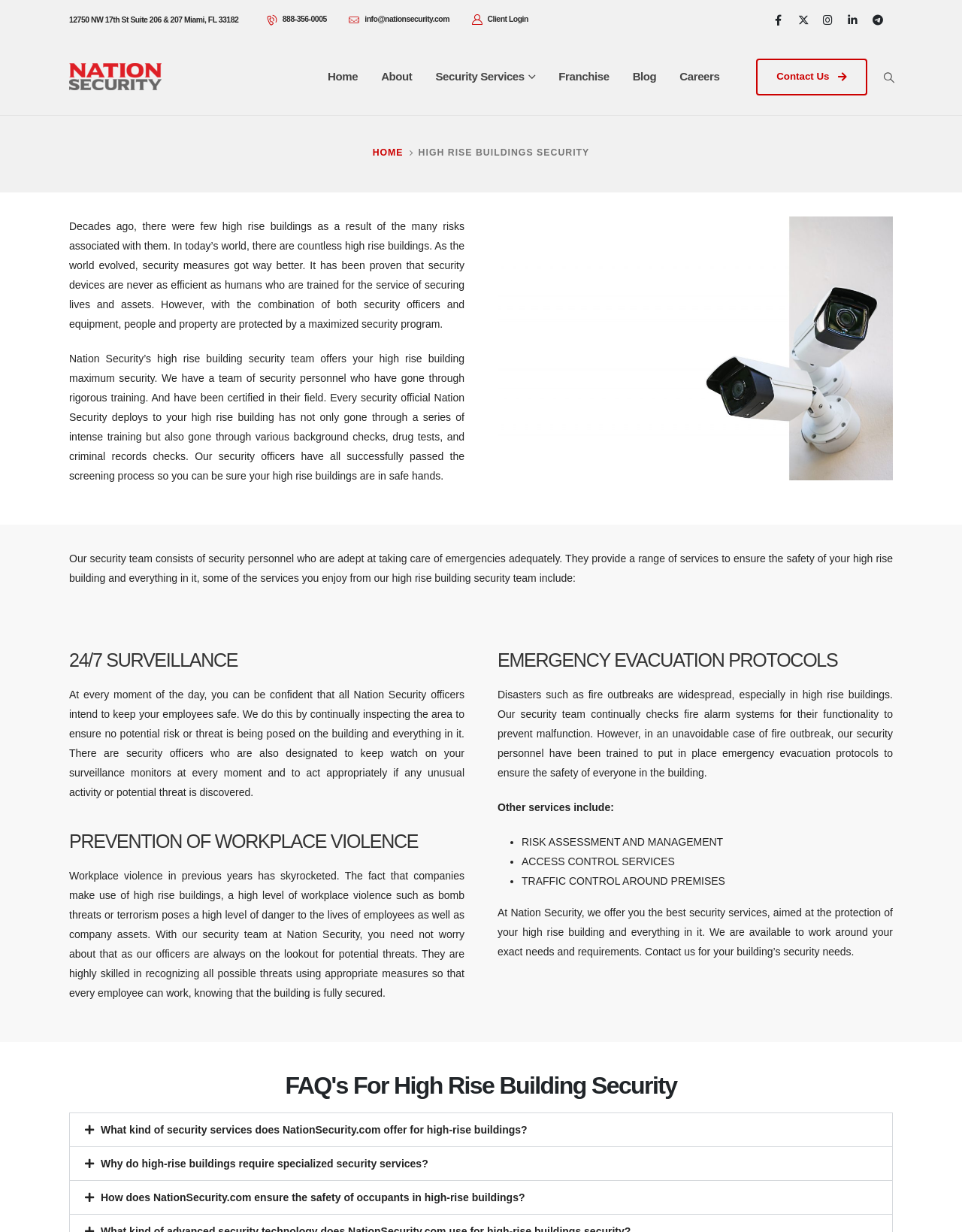Answer the following inquiry with a single word or phrase:
How can I contact Nation Security?

Call 888-356-0005 or email info@nationsecurity.com